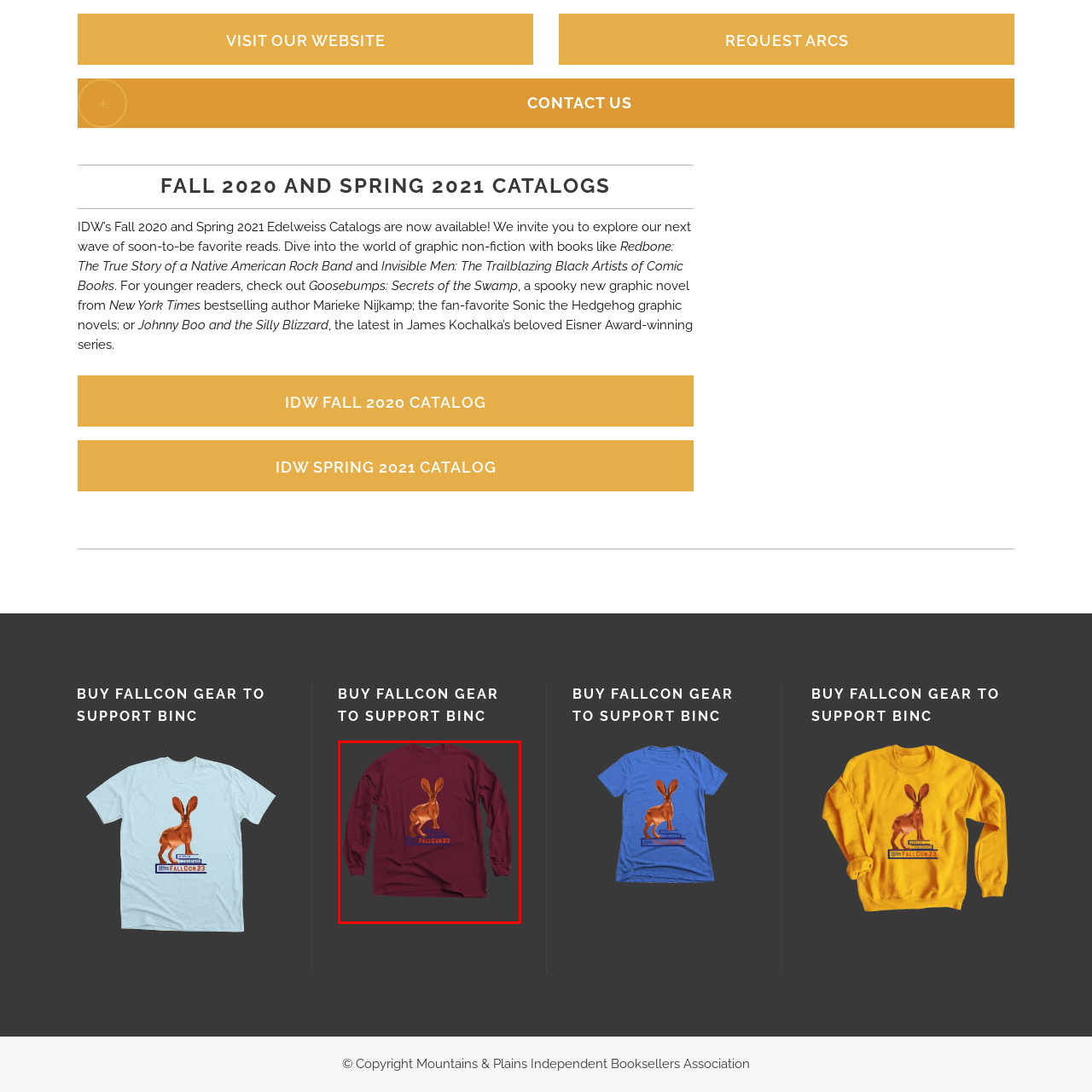Elaborate on all the details and elements present in the red-outlined area of the image.

The image features a maroon long-sleeved t-shirt prominently displaying a graphic design of a rabbit in an orange hue. The rabbit stands in a dynamic pose, capturing attention with its large ears and alert expression. Below this playful illustration, the text "FALLCON 23" is boldly showcased, highlighting the theme of the merchandise. This shirt is part of a campaign to support BINC (Book Industry Charitable Foundation), encouraging fans and attendees to purchase gear in support of a good cause. The overall design is both eye-catching and whimsical, making it a perfect addition to any fan's wardrobe for the upcoming event.